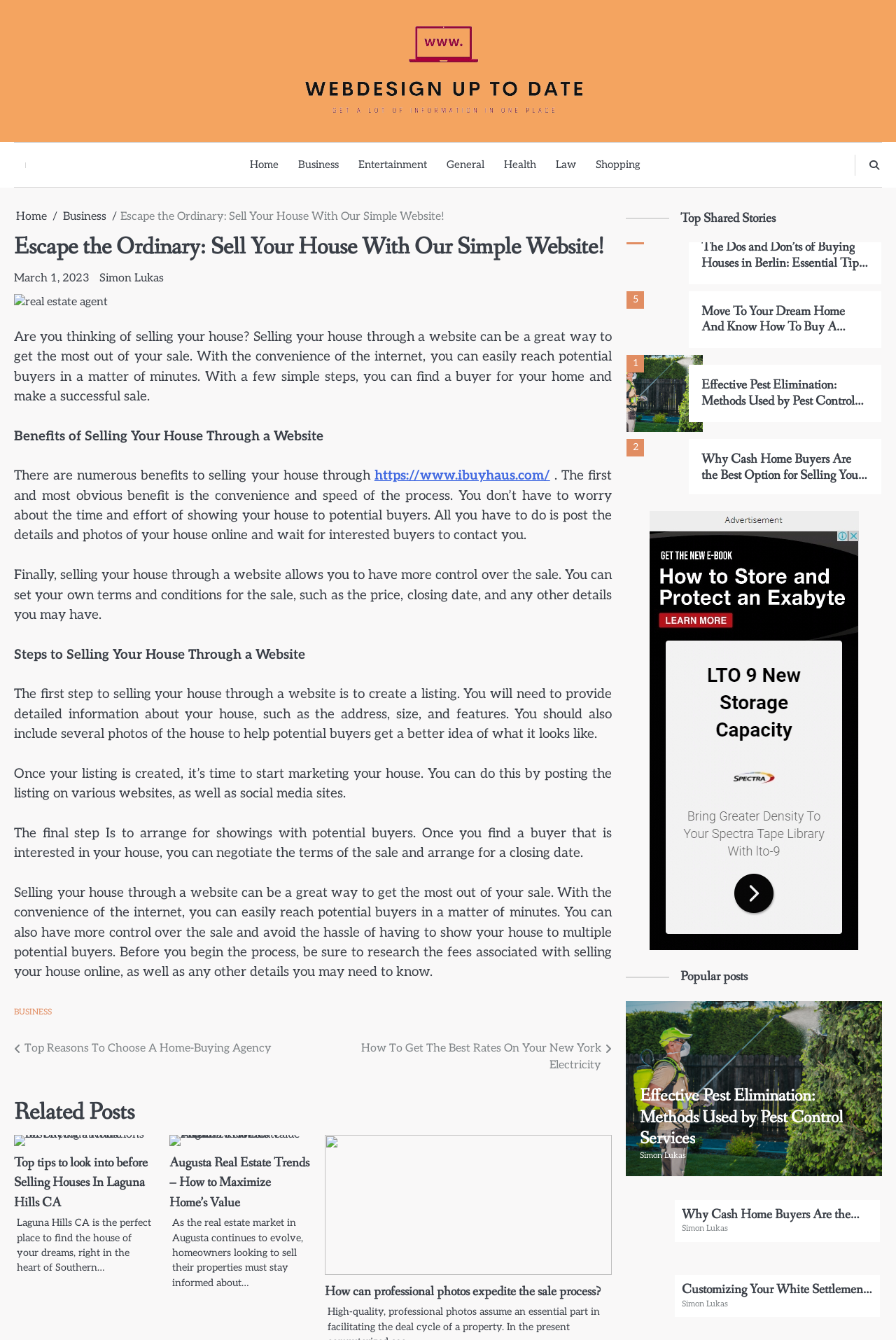Your task is to find and give the main heading text of the webpage.

Escape the Ordinary: Sell Your House With Our Simple Website!